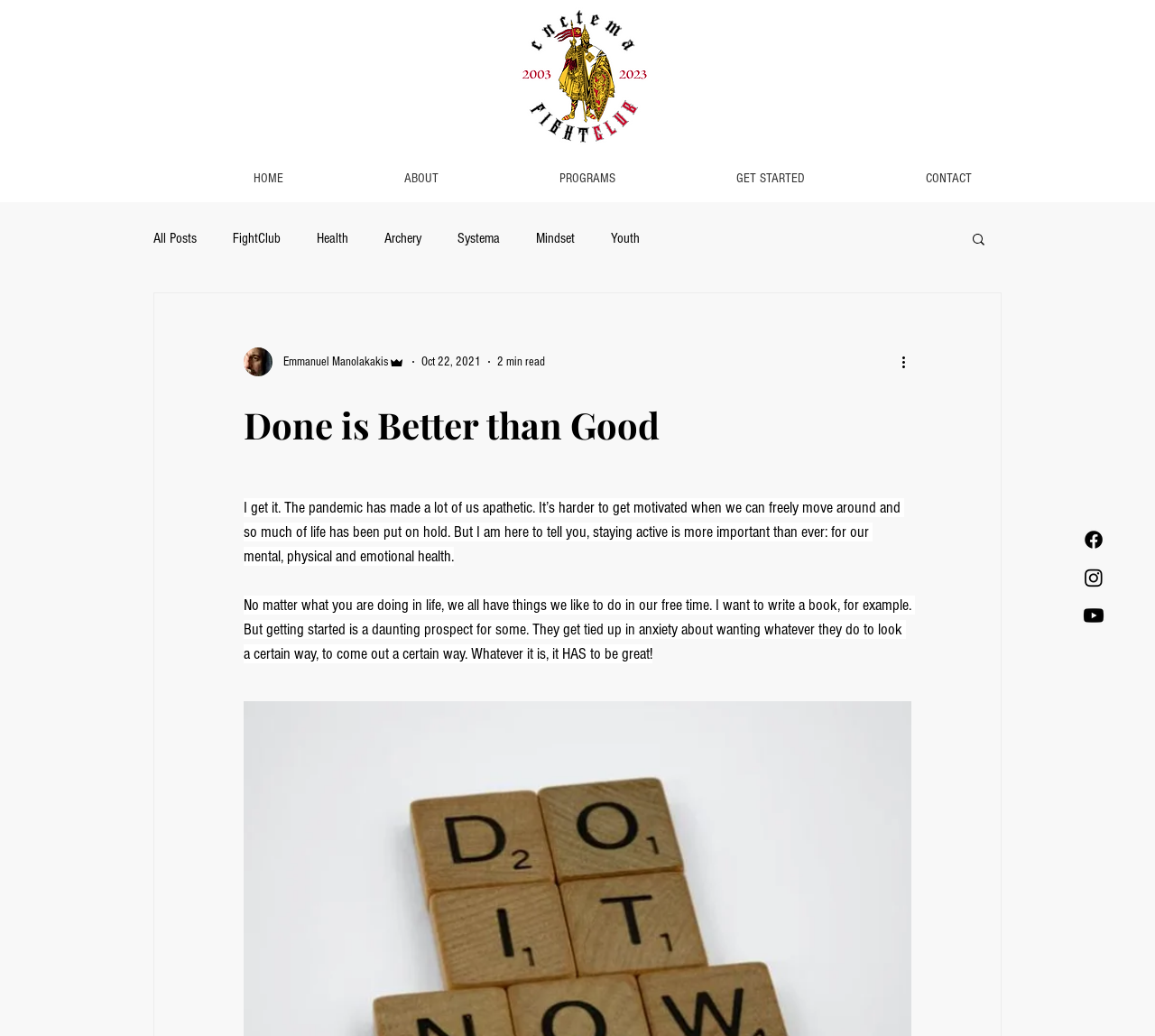Extract the bounding box coordinates of the UI element described: "Emmanuel Manolakakis". Provide the coordinates in the format [left, top, right, bottom] with values ranging from 0 to 1.

[0.211, 0.335, 0.351, 0.363]